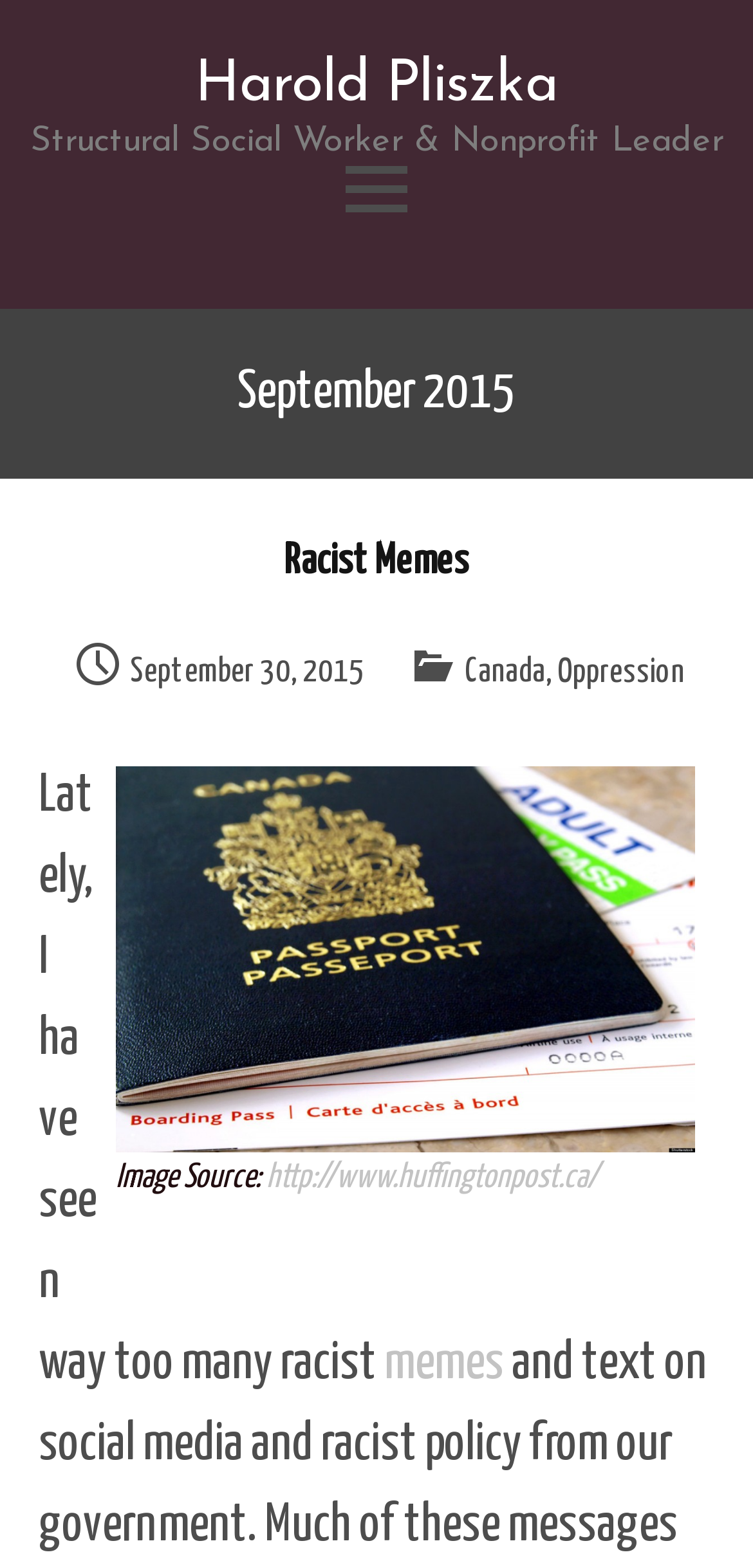Answer in one word or a short phrase: 
What is the country mentioned in the post?

Canada